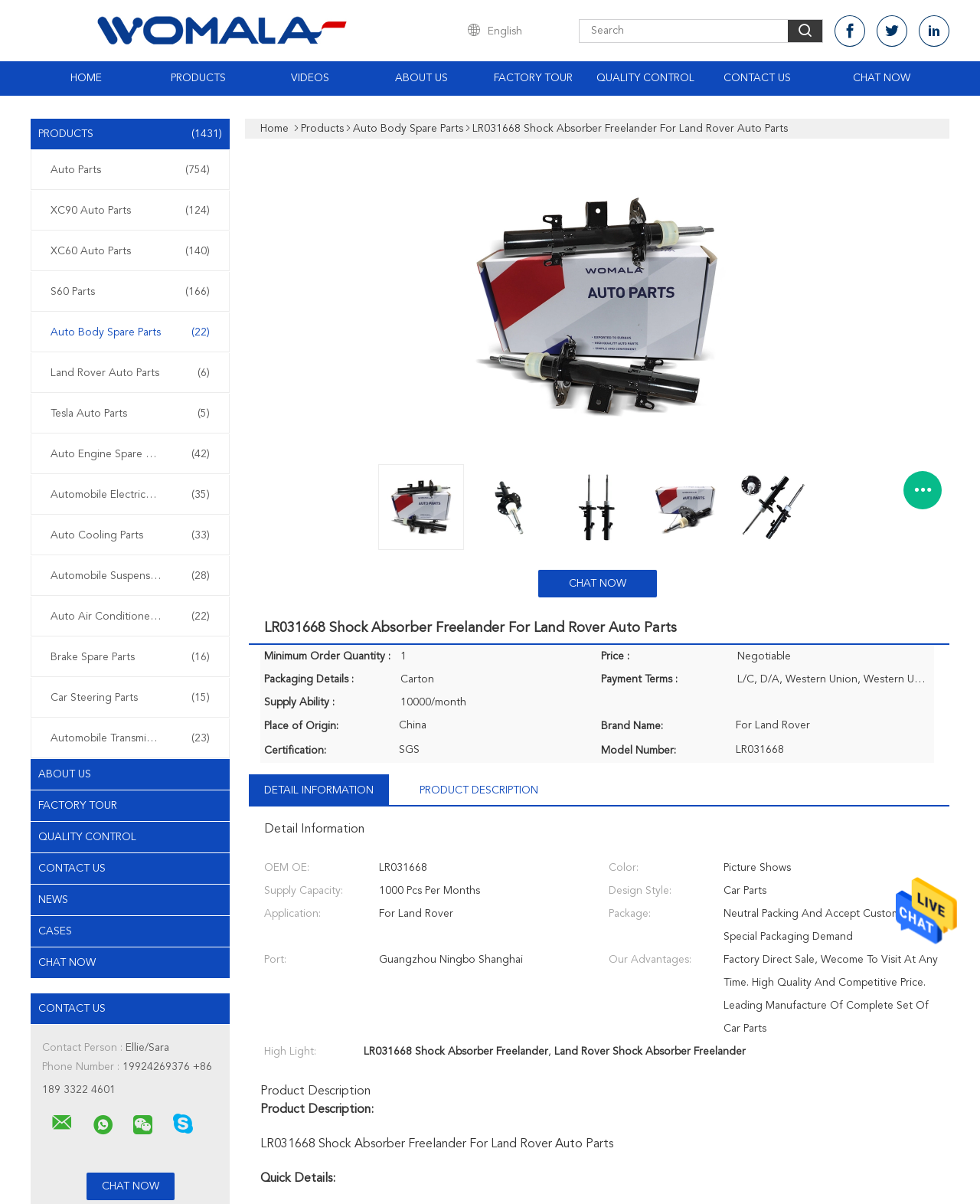Can you give a comprehensive explanation to the question given the content of the image?
What is the language of the website?

The language of the website is English because the StaticText element with the text 'English' is present on the webpage, indicating that the website is currently set to English language.